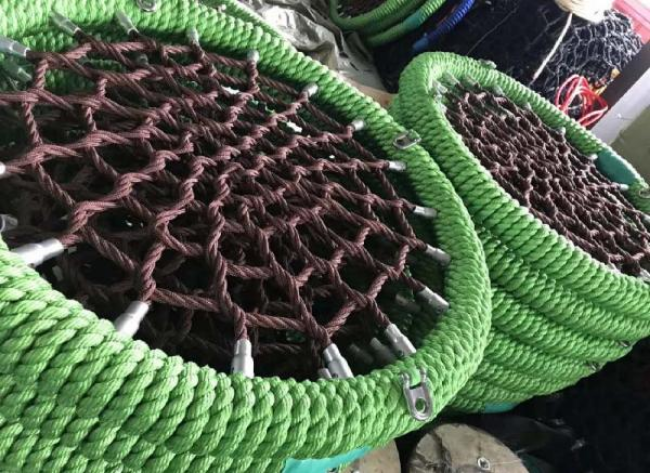Give a thorough and detailed caption for the image.

This image showcases a collection of large, circular fishing nets, prominently featuring vibrant green rope and intricate brown mesh interlacing. The nets are stacked in such a way that the top view reveals their geometric patterns, demonstrating a fusion of practical design and craftsmanship. The robust green rope is likely made from durable materials, ideal for sustaining heavy loads in marine environments. The brown mesh adds an additional layer of functionality, providing a secure structure for catching fish or other sea life. This setup not only highlights the essential tools of the fishing industry but also reflects the artistry involved in their construction, making them an essential component of fishing operations. The background suggests a working environment, possibly a dock or storage area where these tools are kept when not in use.